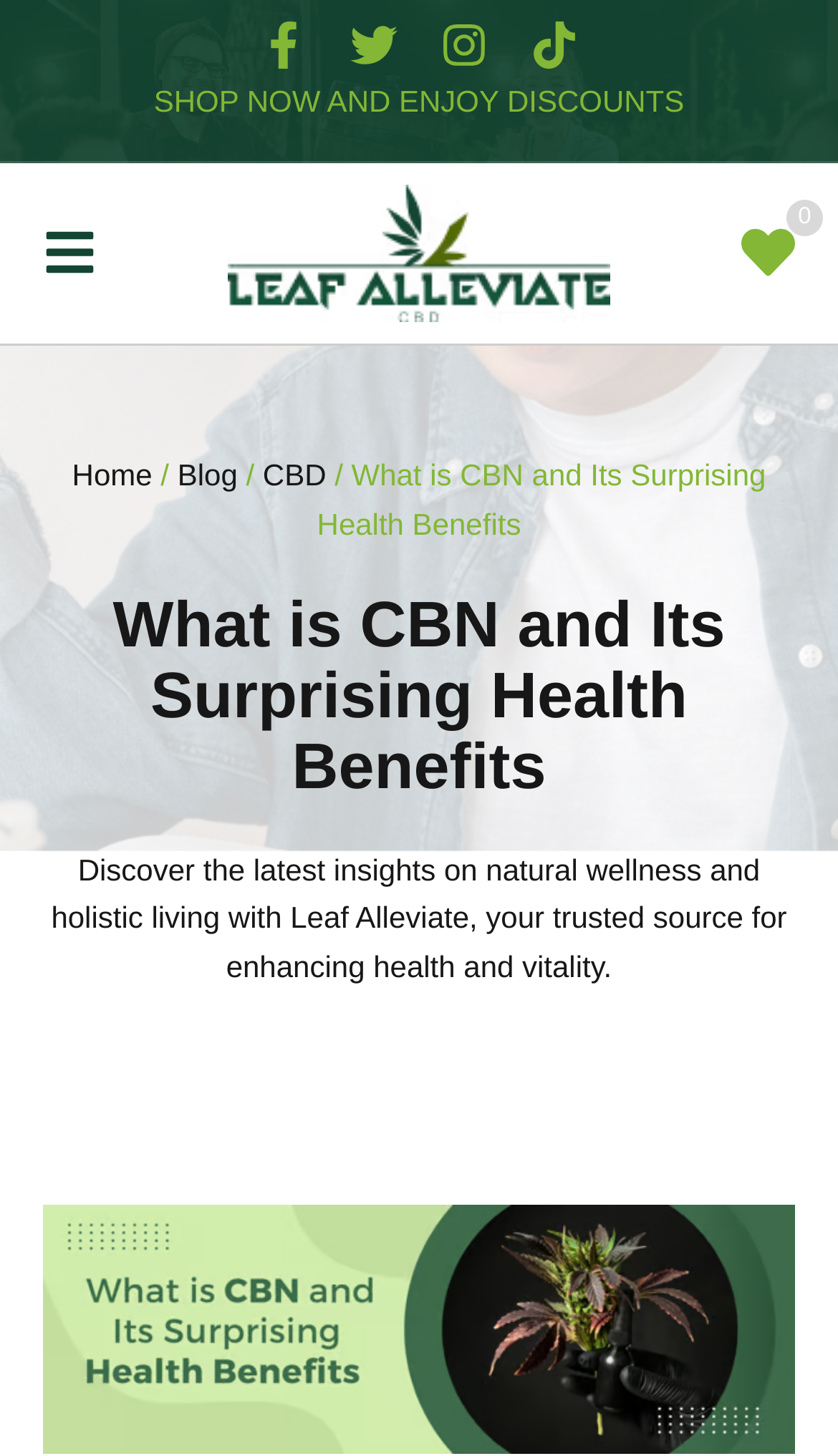Using the description: "aria-label="Link 38"", identify the bounding box of the corresponding UI element in the screenshot.

[0.272, 0.126, 0.728, 0.221]